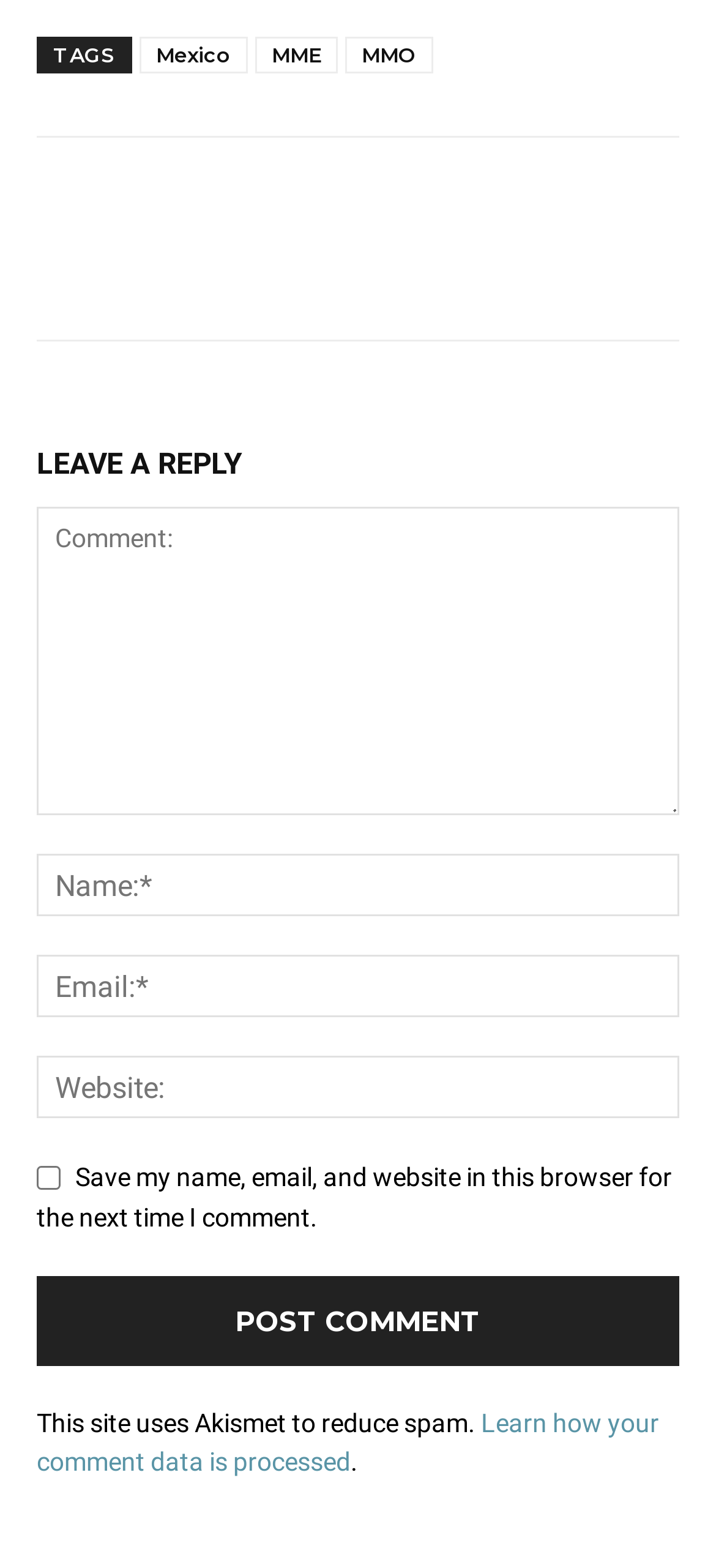Using the given description, provide the bounding box coordinates formatted as (top-left x, top-left y, bottom-right x, bottom-right y), with all values being floating point numbers between 0 and 1. Description: name="comment" placeholder="Comment:"

[0.051, 0.323, 0.949, 0.52]